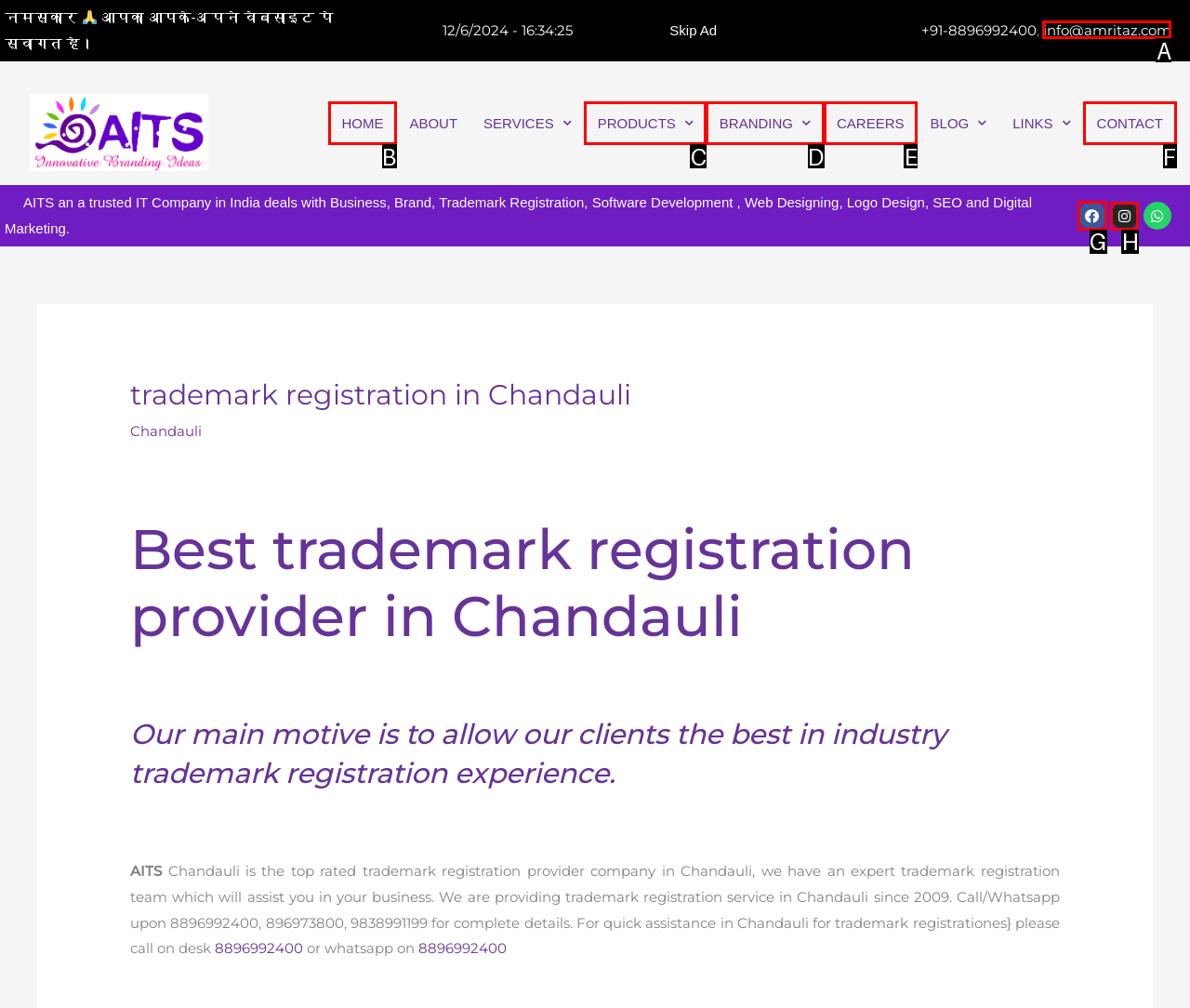Determine the letter of the UI element that you need to click to perform the task: Visit the Facebook page.
Provide your answer with the appropriate option's letter.

G